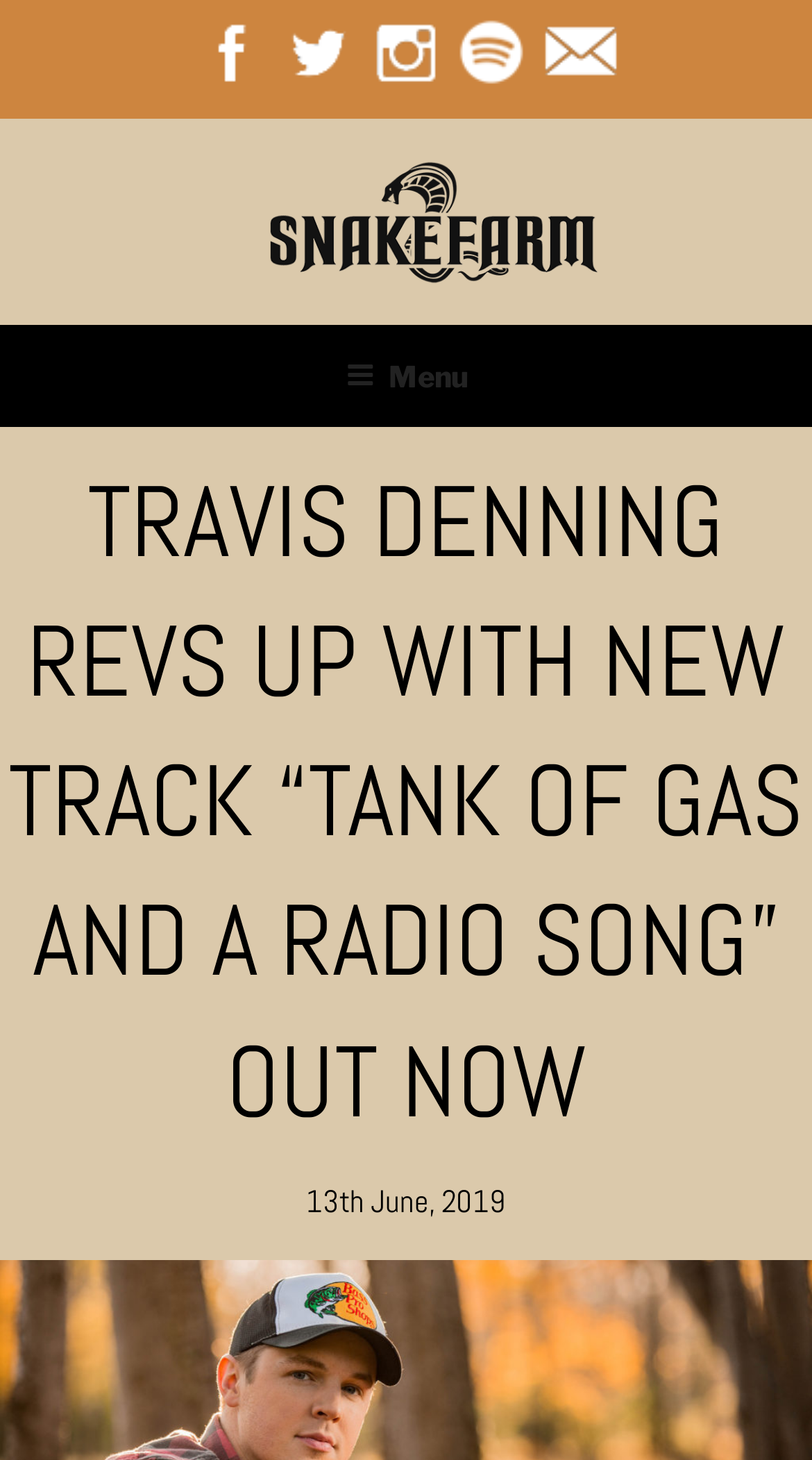Give a detailed account of the webpage's layout and content.

The webpage appears to be a music-related page, specifically promoting Travis Denning's new track "Tank of Gas and a Radio Song". At the top, there are five identical links with accompanying images, spaced evenly apart, taking up about half of the screen width. Below these links, there is a larger link with an image, labeled "Snakefarm Records", which is positioned roughly in the middle of the screen.

On the top-right corner, there is a navigation menu labeled "Top Menu" with a button labeled "Menu" that can be expanded. Below this menu, there is a large header section that spans the full width of the screen. Within this section, there is a prominent heading that matches the title of the webpage, "TRAVIS DENNING REVS UP WITH NEW TRACK “TANK OF GAS AND A RADIO SONG” OUT NOW". Below the heading, there is a static text element displaying the date "13th June, 2019".